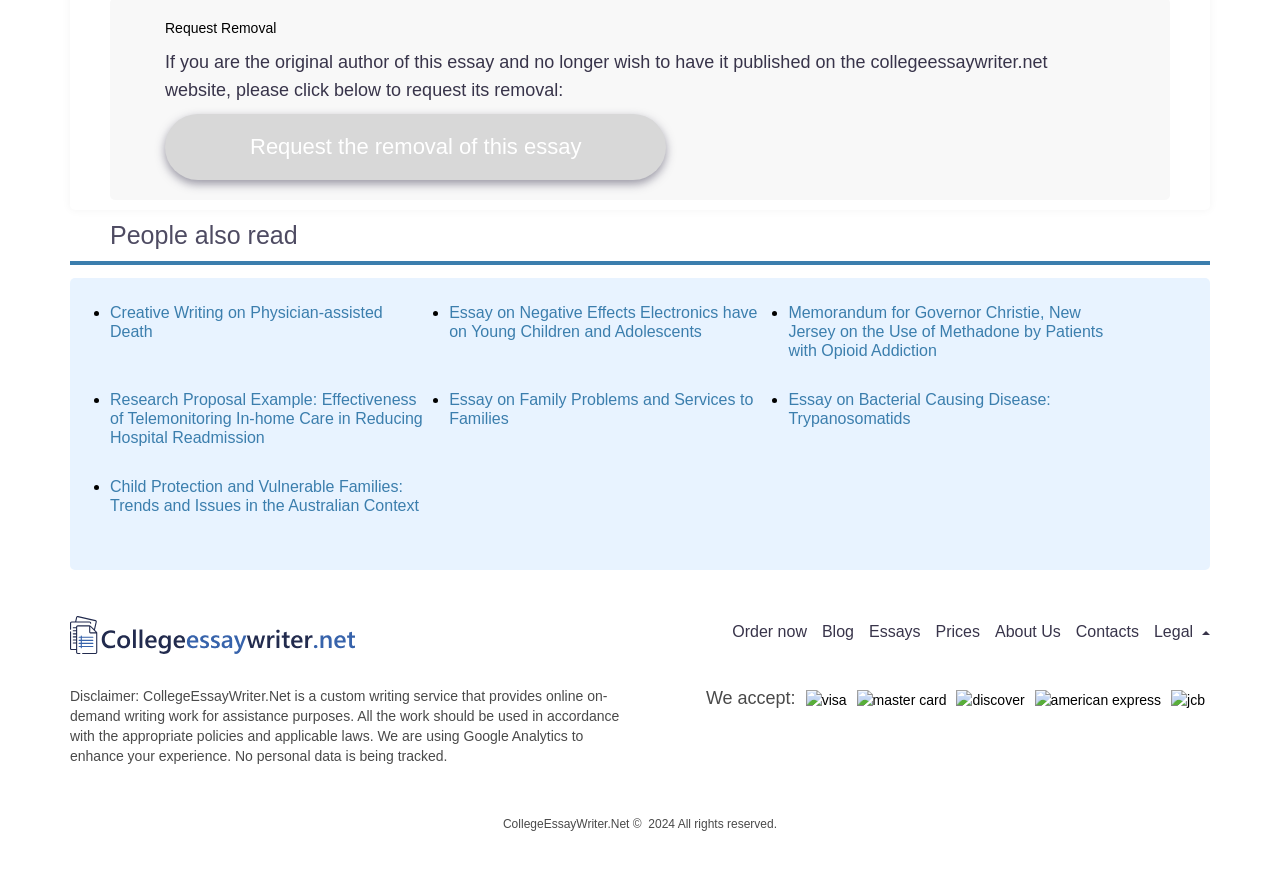Please provide a brief answer to the following inquiry using a single word or phrase:
What is the purpose of the 'Request Removal' button?

Remove essay from website